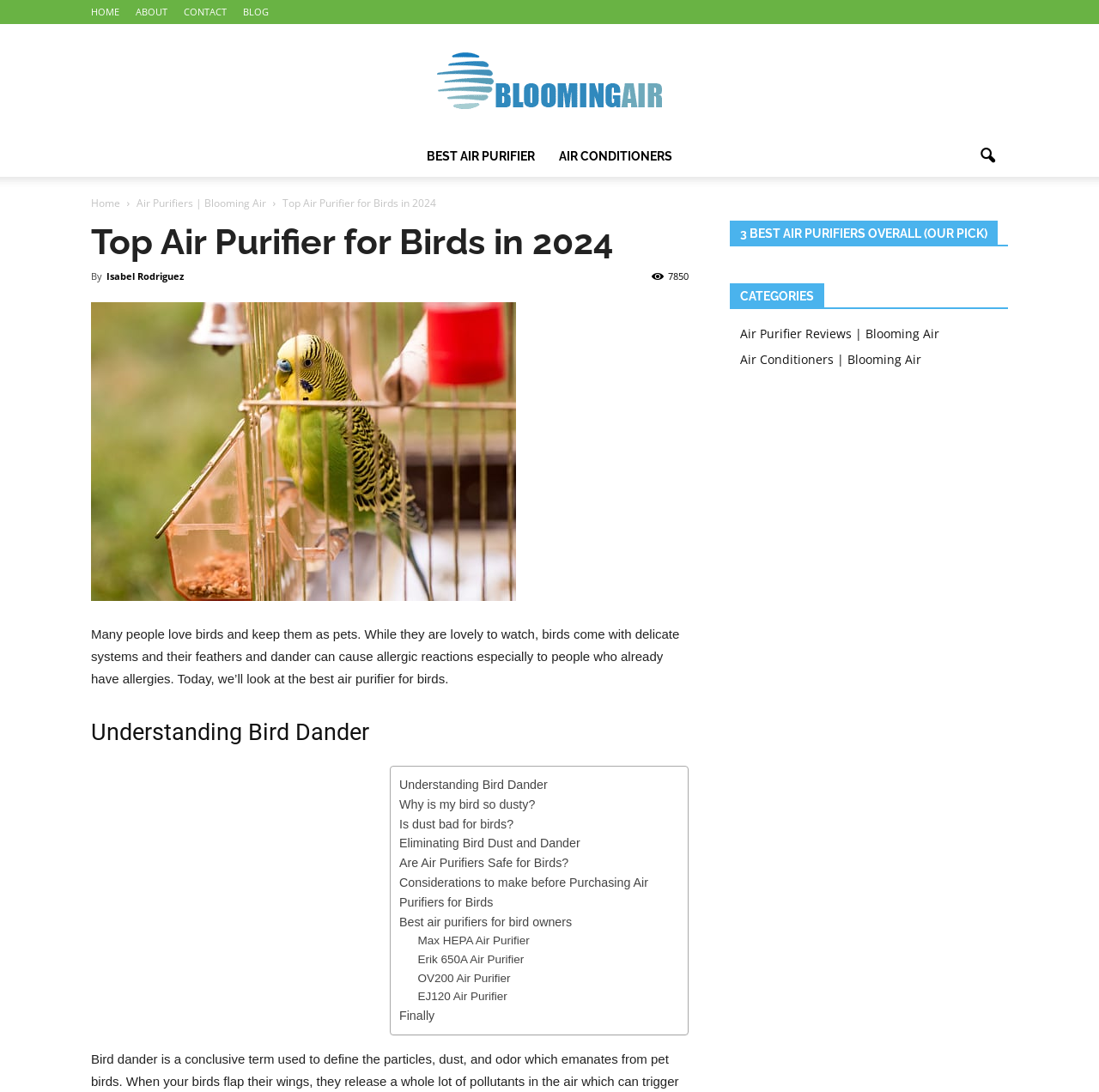How many air purifier options are listed on this webpage?
Using the picture, provide a one-word or short phrase answer.

4